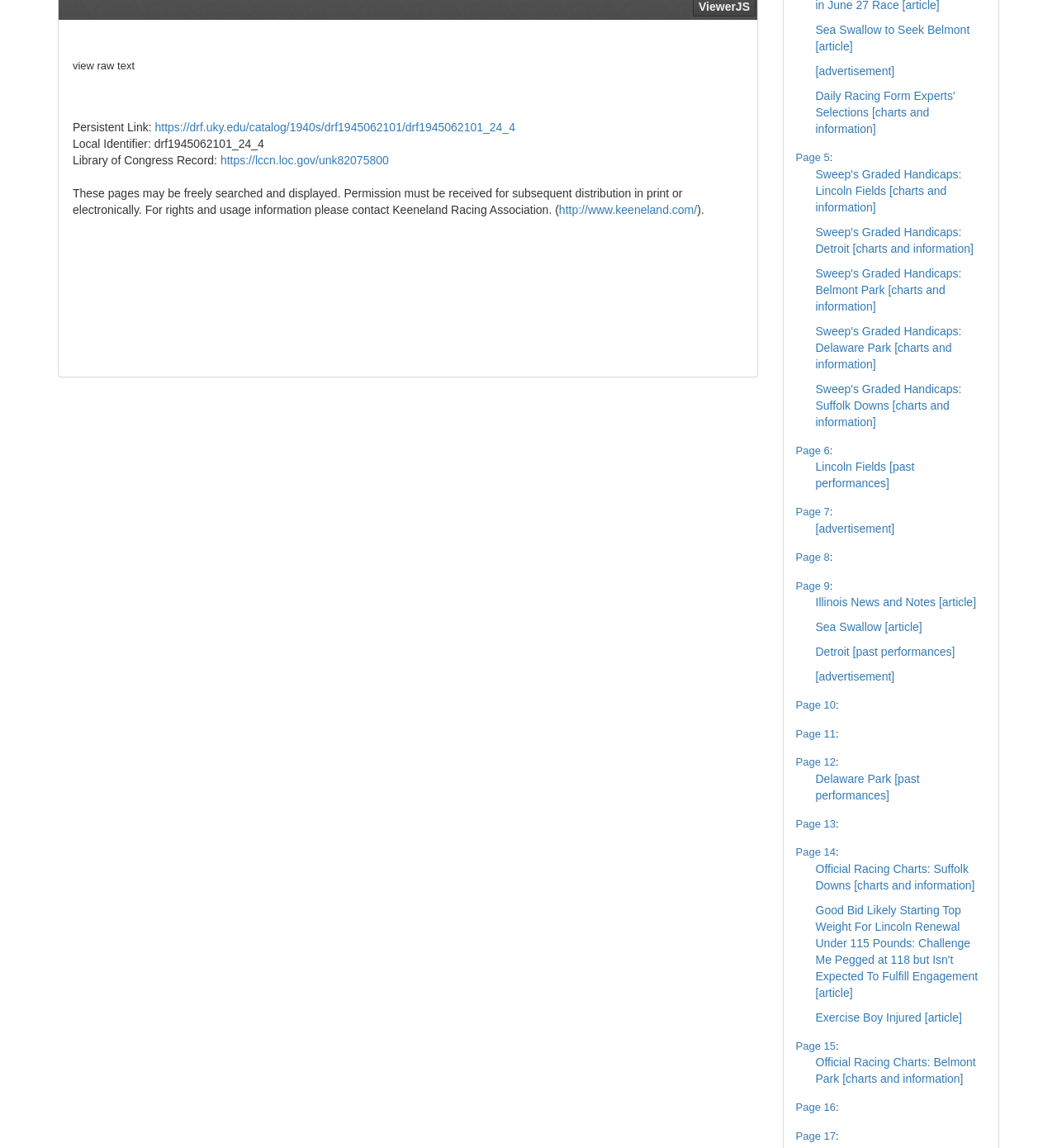Predict the bounding box of the UI element based on this description: "Illinois News and Notes [article]".

[0.771, 0.519, 0.923, 0.53]